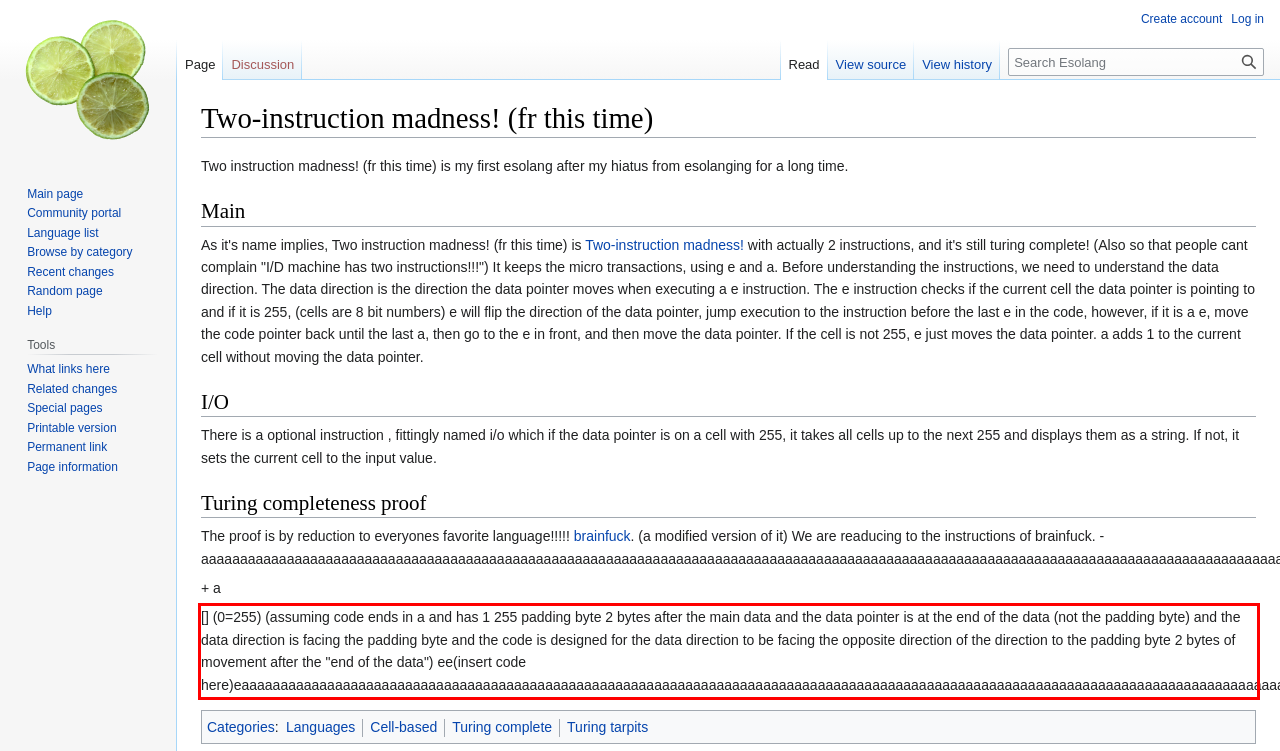Given a screenshot of a webpage containing a red rectangle bounding box, extract and provide the text content found within the red bounding box.

[] (0=255) (assuming code ends in a and has 1 255 padding byte 2 bytes after the main data and the data pointer is at the end of the data (not the padding byte) and the data direction is facing the padding byte and the code is designed for the data direction to be facing the opposite direction of the direction to the padding byte 2 bytes of movement after the "end of the data") ee(insert code here)eaaaaaaaaaaaaaaaaaaaaaaaaaaaaaaaaaaaaaaaaaaaaaaaaaaaaaaaaaaaaaaaaaaaaaaaaaaaaaaaaaaaaaaaaaaaaaaaaaaaaaaaaaaaaaaaaaaaaaaaaaaaaaaaaaaaaaaaaaaaaaaaaaaaaaaaaaaaaaaaaaaaaaaaaaaaaaaaaaaaaaaaaaaaaaaaaaaaaaaaaaaaaaaaaaaaaaaaaaaaaaaaaaaaaaaaaaaaaaaaaaaaaaaaaaaaaaaaee